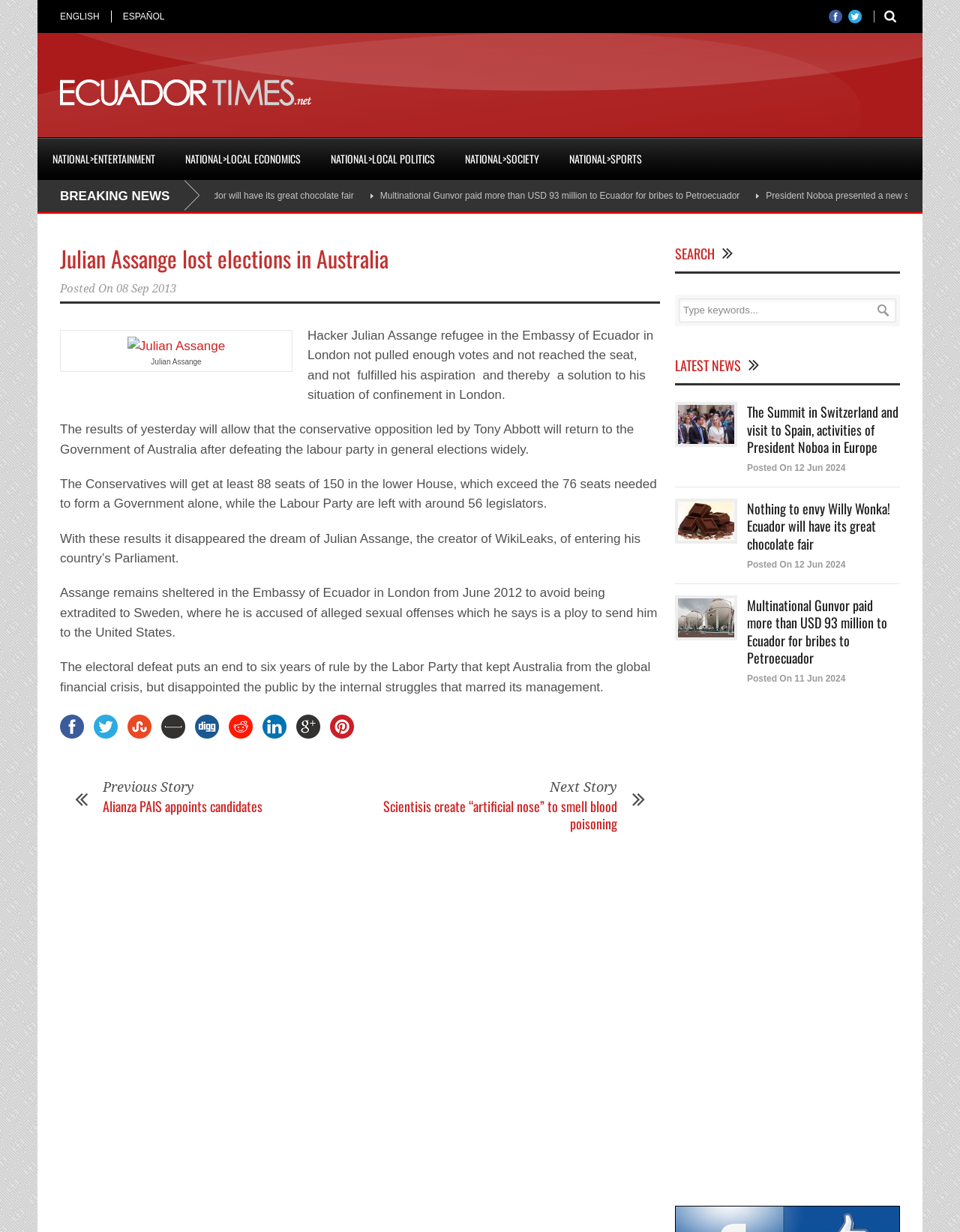Answer in one word or a short phrase: 
What is the name of the party that kept Australia from the global financial crisis?

Labor Party